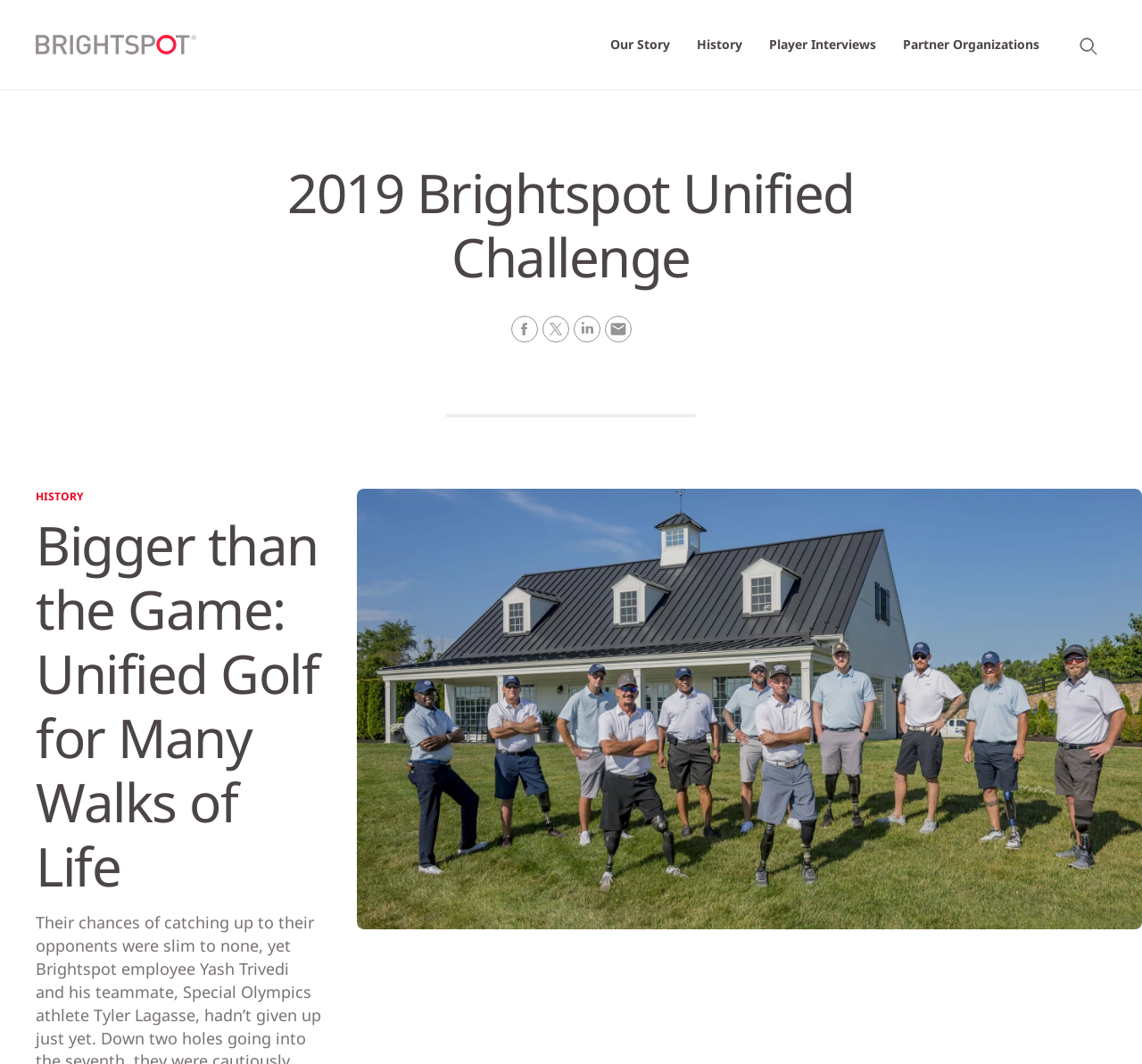Locate the bounding box for the described UI element: "aria-label="Show Search Form"". Ensure the coordinates are four float numbers between 0 and 1, formatted as [left, top, right, bottom].

[0.938, 0.025, 0.969, 0.059]